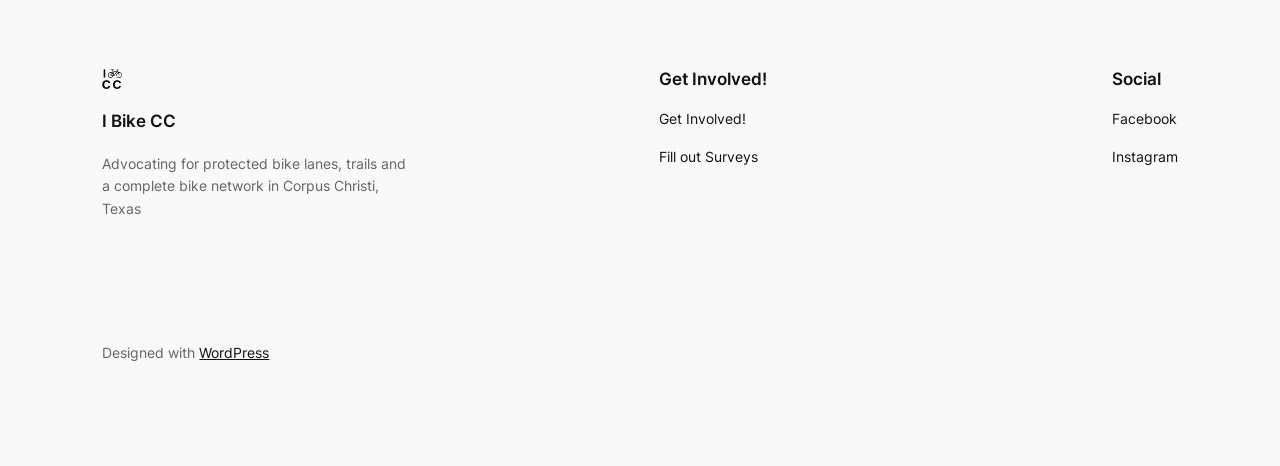Give a concise answer of one word or phrase to the question: 
What is the purpose of the organization?

Advocating for bike lanes